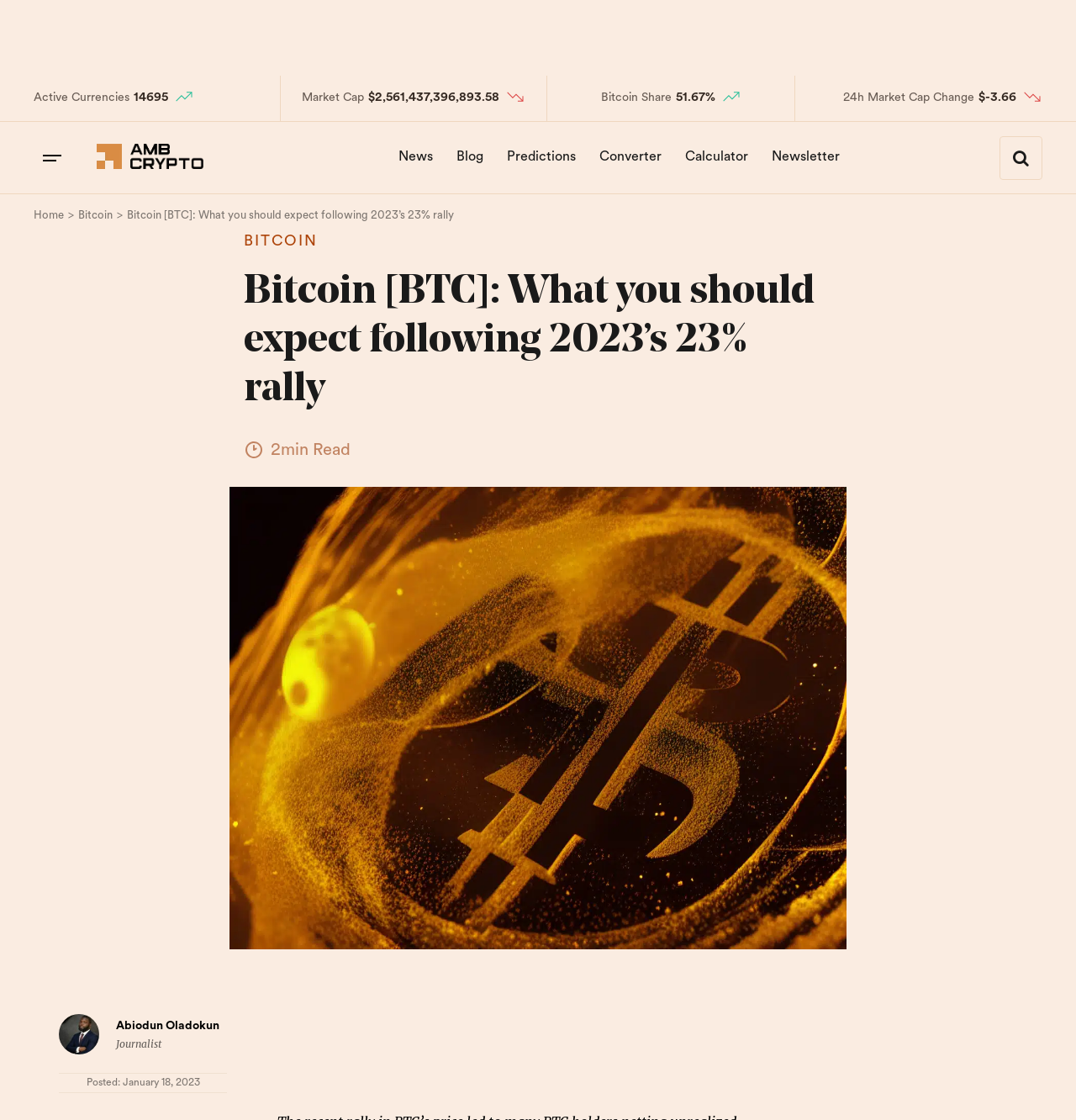Identify the bounding box coordinates for the element that needs to be clicked to fulfill this instruction: "Click on the AMBCrypto link". Provide the coordinates in the format of four float numbers between 0 and 1: [left, top, right, bottom].

[0.09, 0.139, 0.189, 0.154]